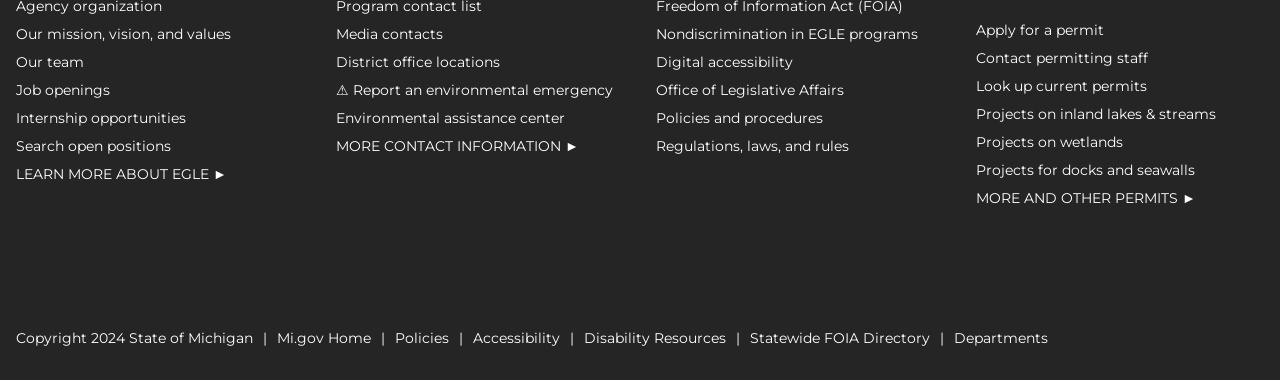Identify the bounding box for the UI element that is described as follows: "Nondiscrimination in EGLE programs".

[0.512, 0.063, 0.738, 0.116]